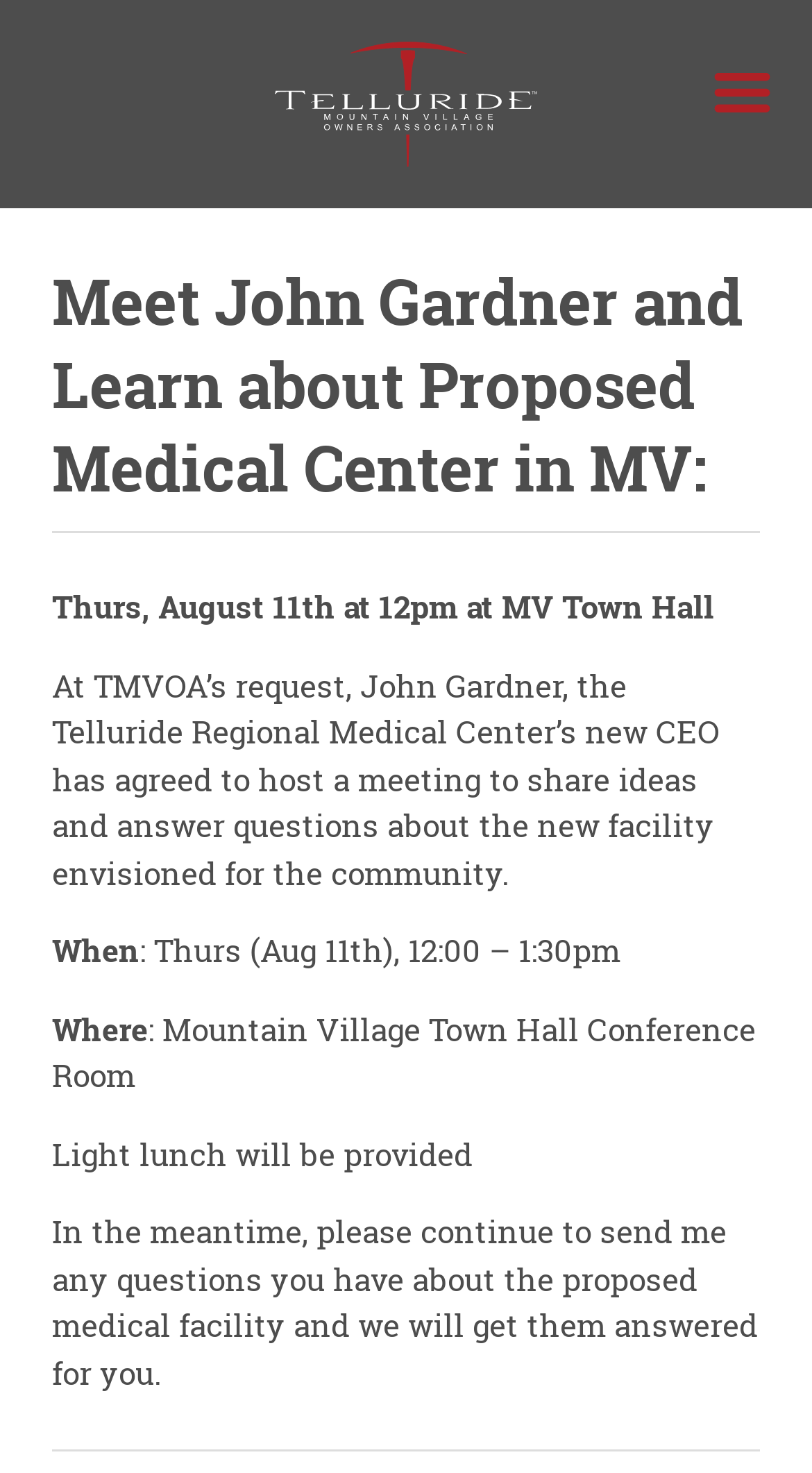Find the bounding box coordinates for the UI element whose description is: "Meetings & Events". The coordinates should be four float numbers between 0 and 1, in the format [left, top, right, bottom].

[0.051, 0.339, 0.846, 0.389]